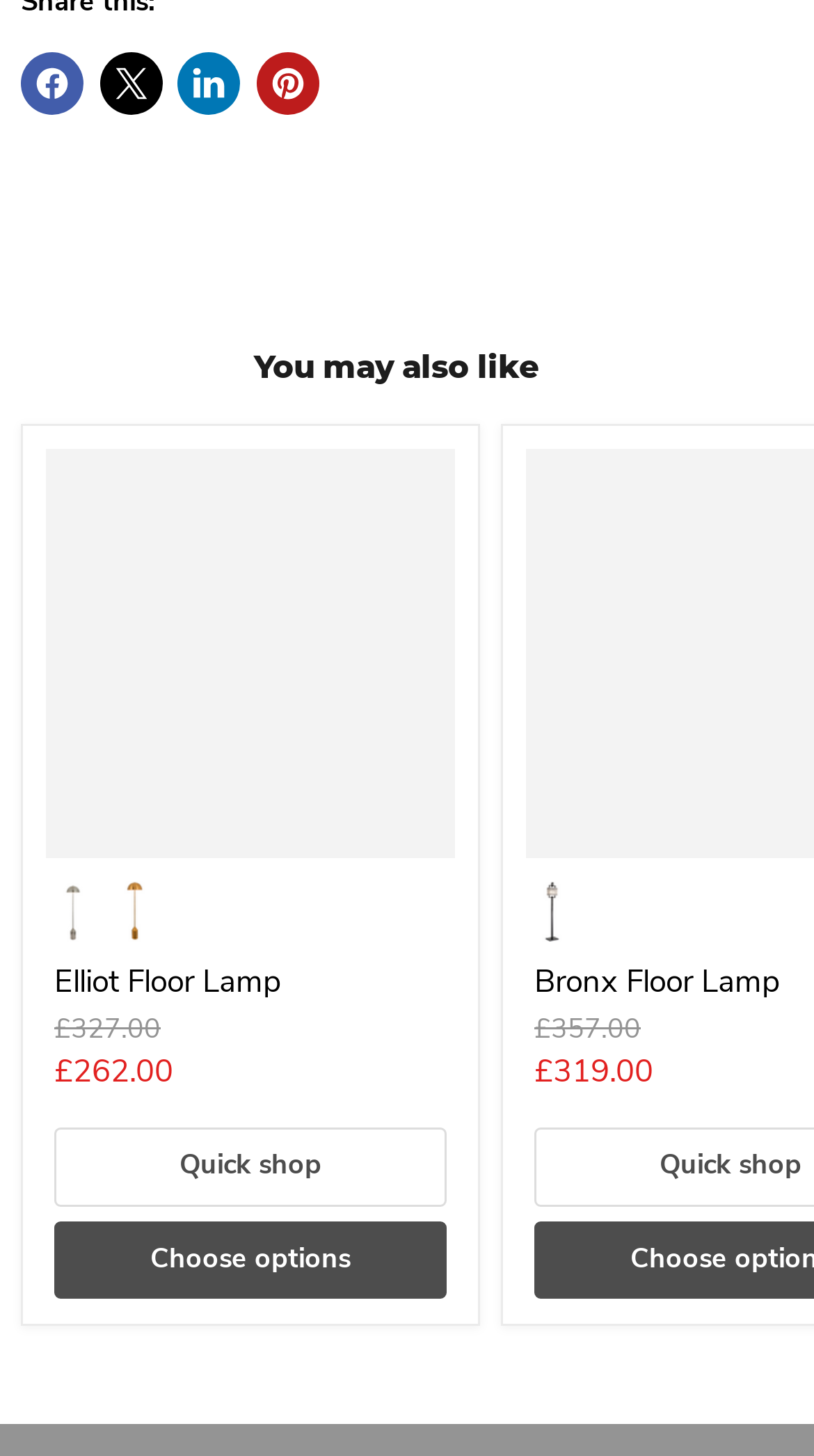Find the bounding box coordinates for the UI element that matches this description: "Page2".

None